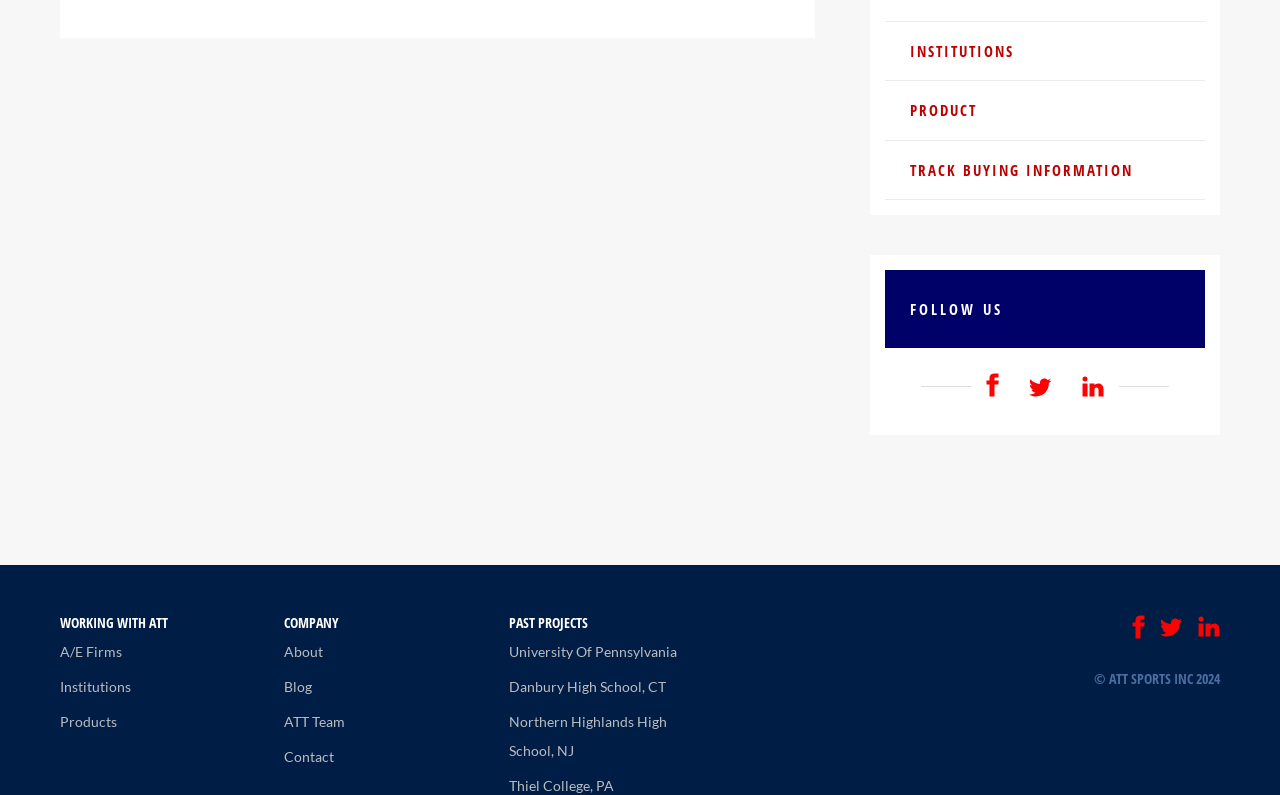What is the last link mentioned under 'PAST PROJECTS'?
Carefully examine the image and provide a detailed answer to the question.

I looked at the links under the 'PAST PROJECTS' heading and found that the last link mentioned is 'Thiel College, PA'.